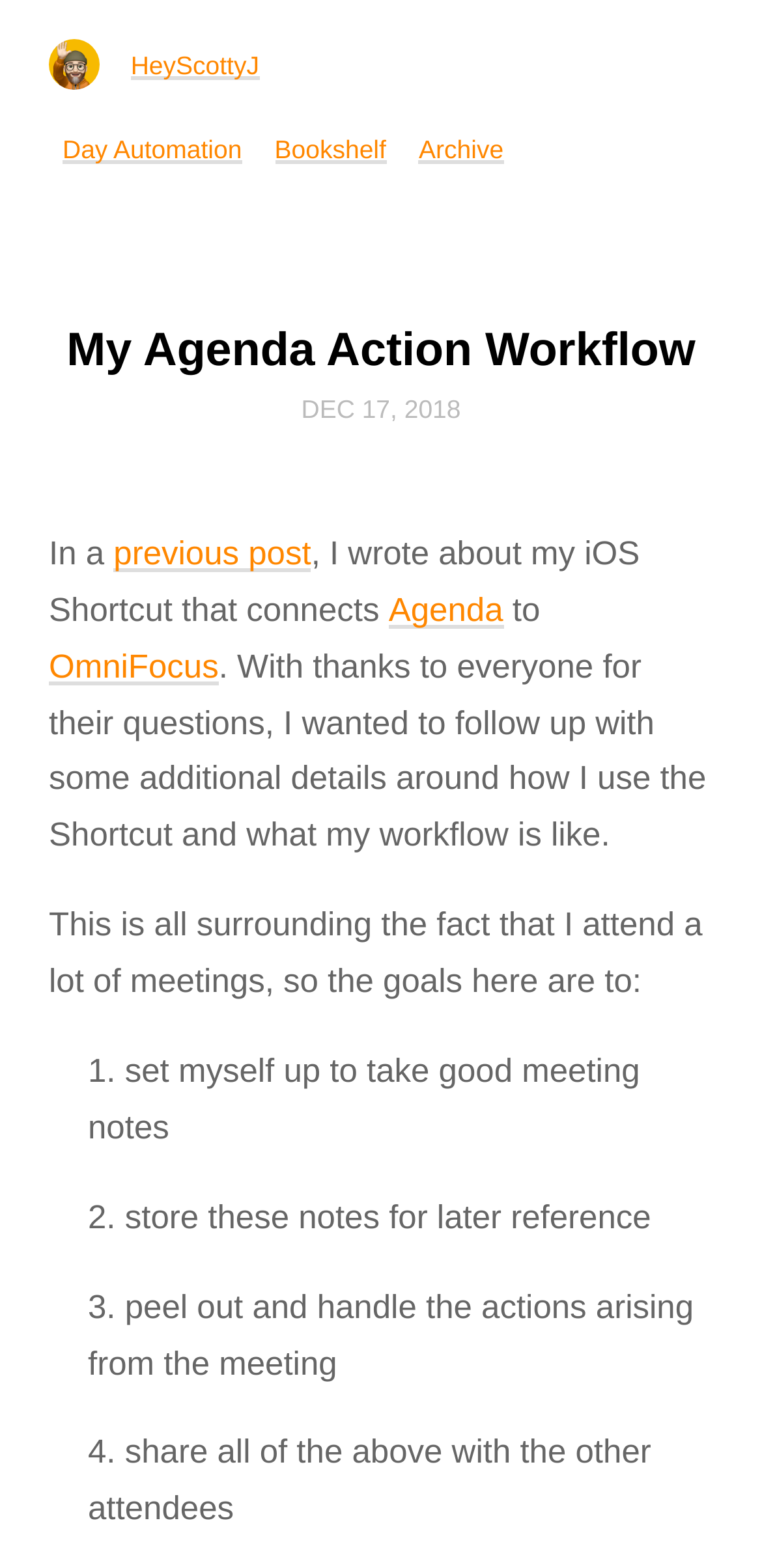Your task is to extract the text of the main heading from the webpage.

My Agenda Action Workflow